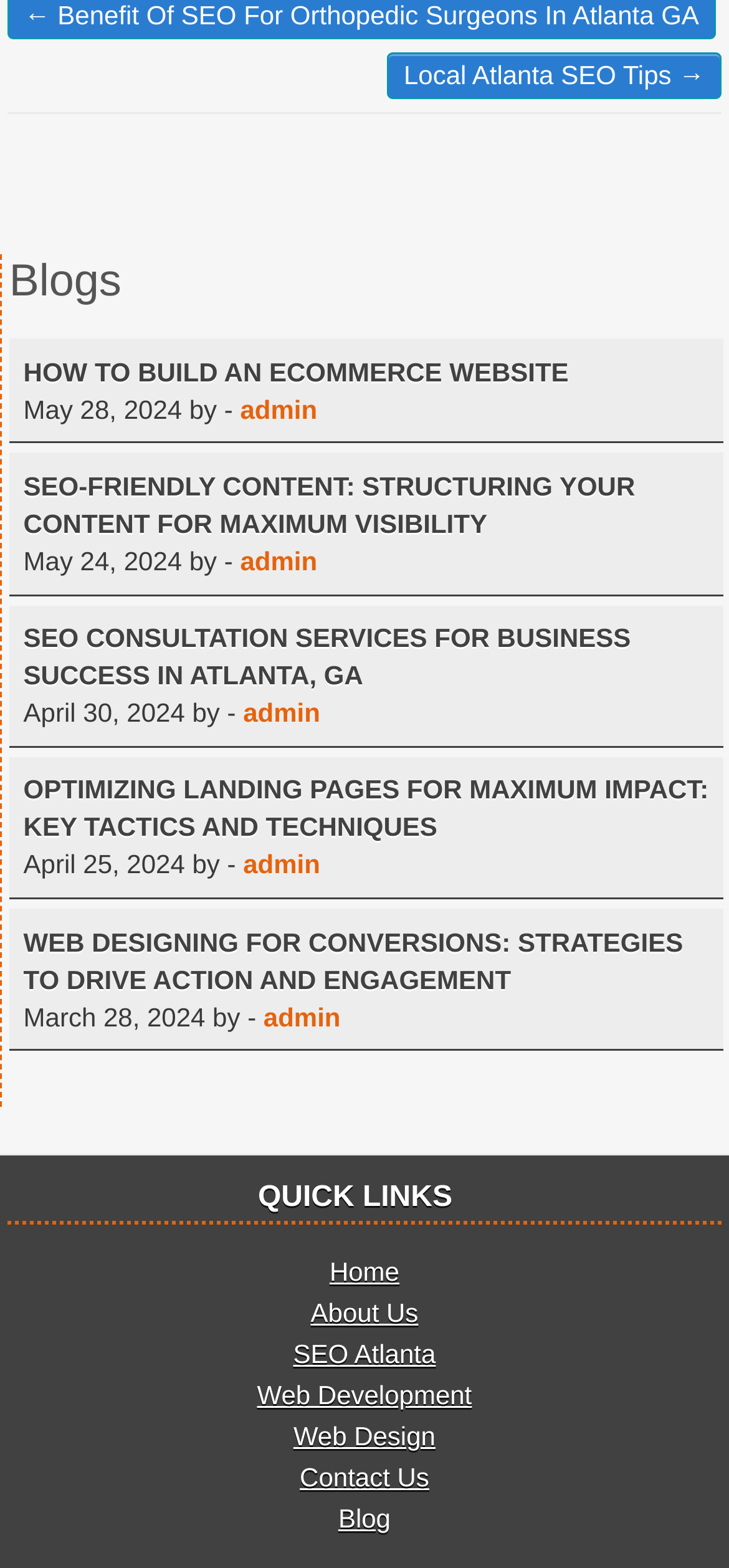Refer to the image and provide an in-depth answer to the question:
Who is the author of the blog posts?

In each blog post, there is a 'by -' phrase followed by the author's name, which is 'admin' in all cases.